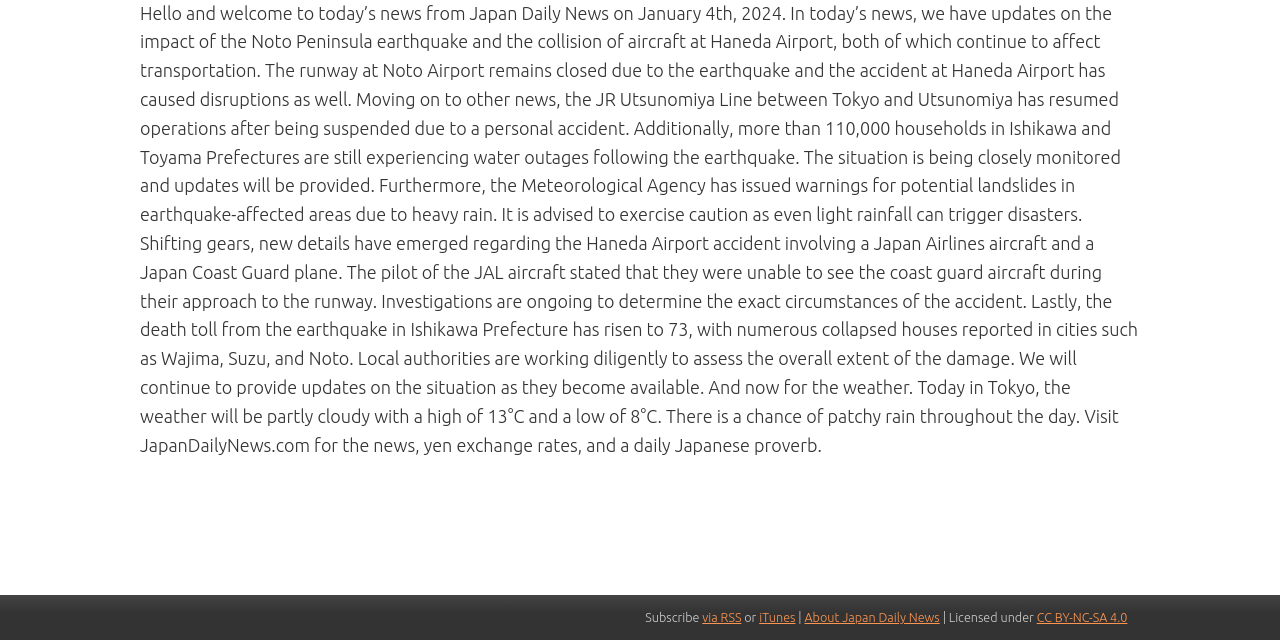Determine the bounding box of the UI element mentioned here: "About Japan Daily News". The coordinates must be in the format [left, top, right, bottom] with values ranging from 0 to 1.

[0.629, 0.954, 0.734, 0.975]